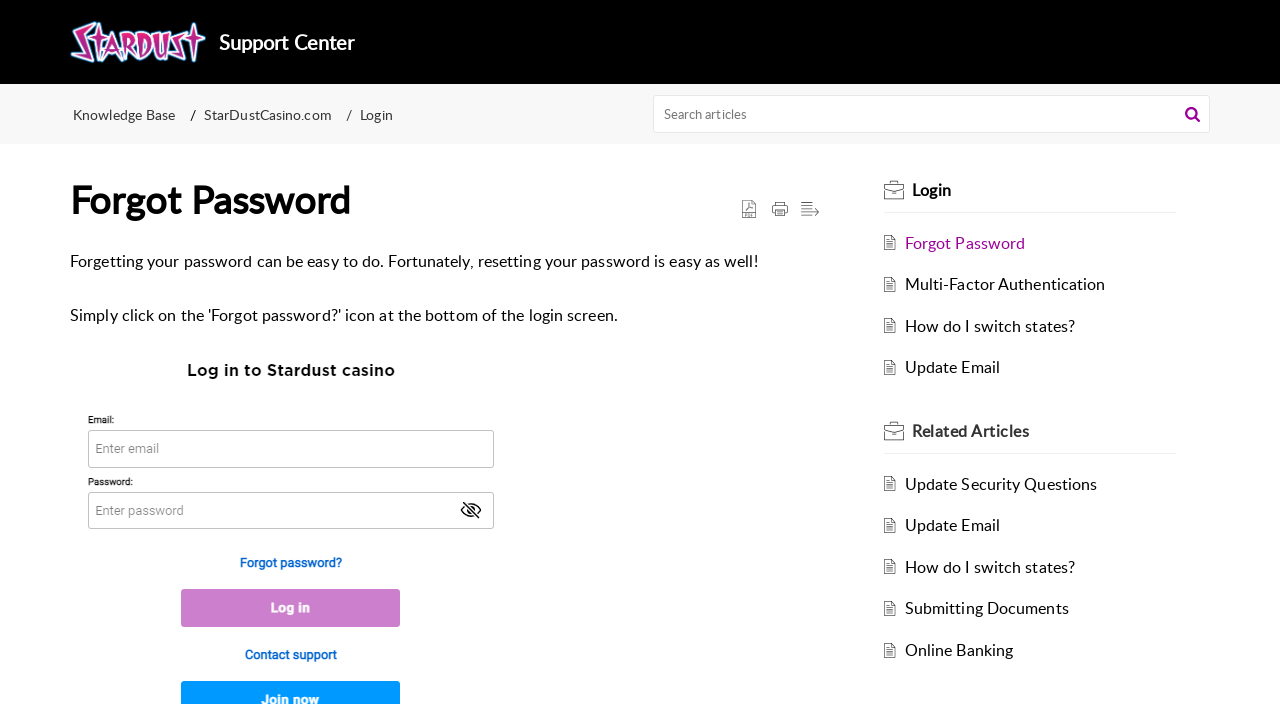Please specify the bounding box coordinates of the clickable section necessary to execute the following command: "click on the 'Forgot Password' link".

[0.707, 0.329, 0.801, 0.36]